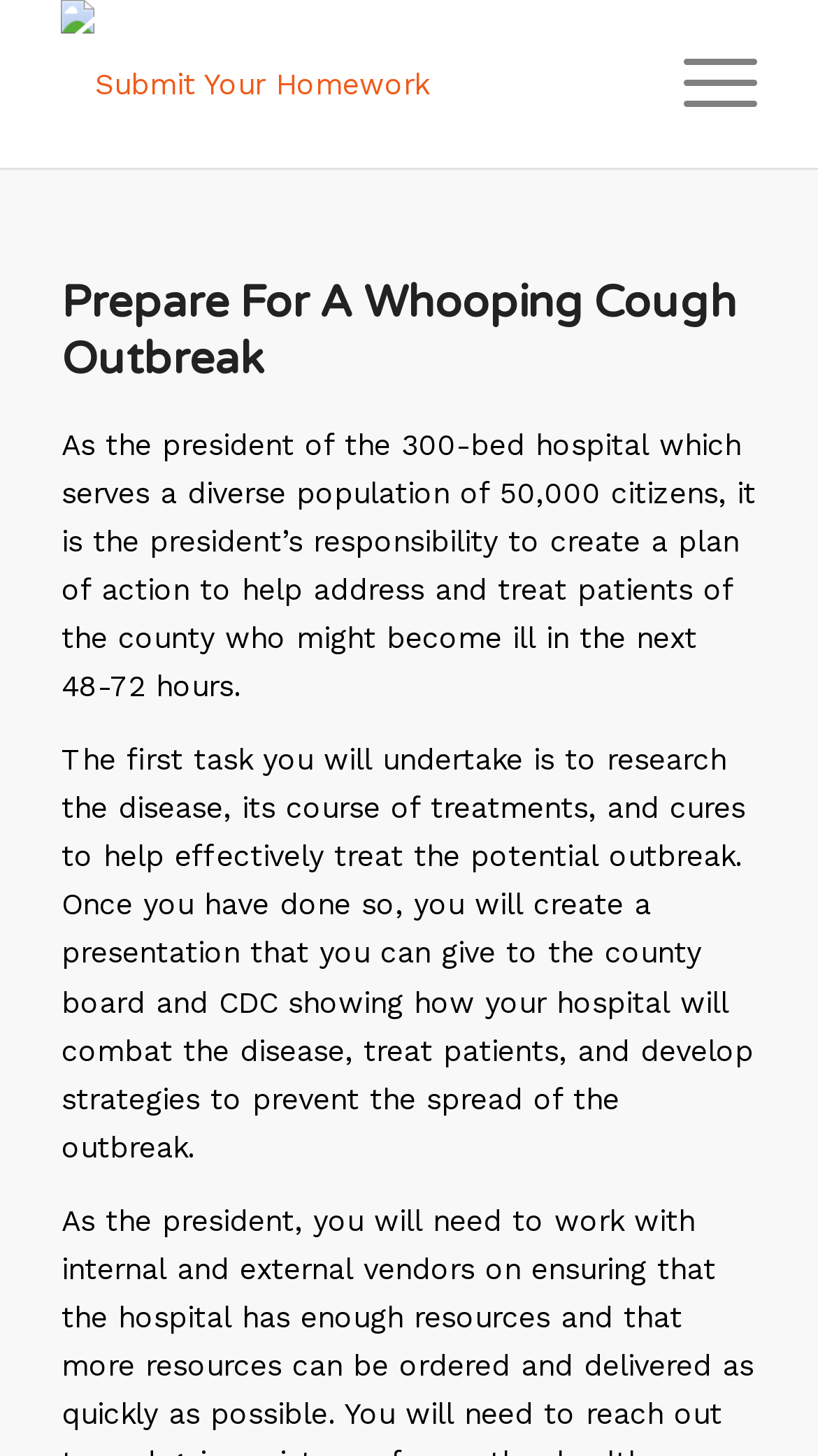Can you find the bounding box coordinates for the UI element given this description: "Menu Menu"? Provide the coordinates as four float numbers between 0 and 1: [left, top, right, bottom].

[0.784, 0.0, 0.925, 0.115]